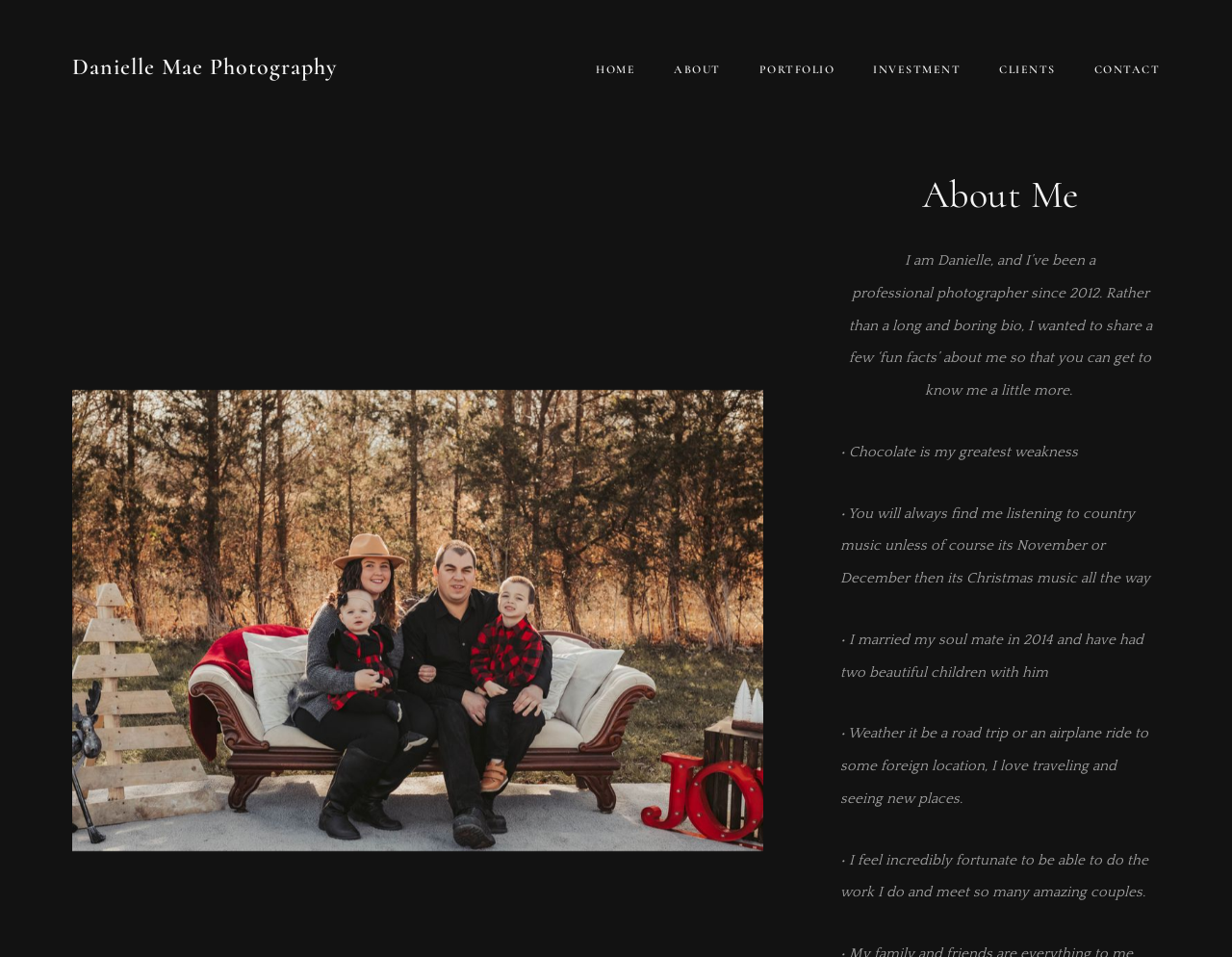Use a single word or phrase to answer the following:
What is the photographer's profession?

Photographer